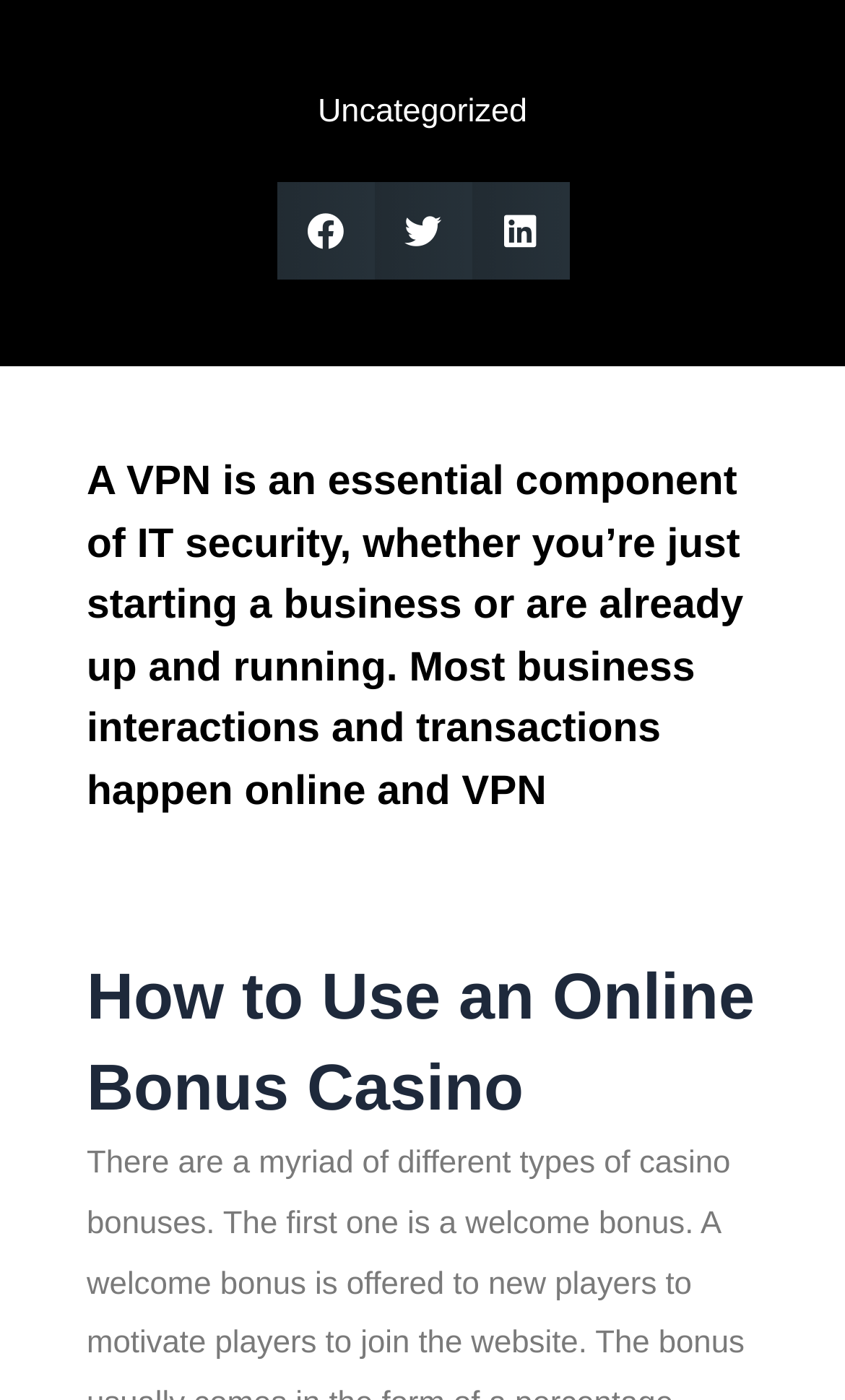Highlight the bounding box of the UI element that corresponds to this description: "Bill Pay Online".

None